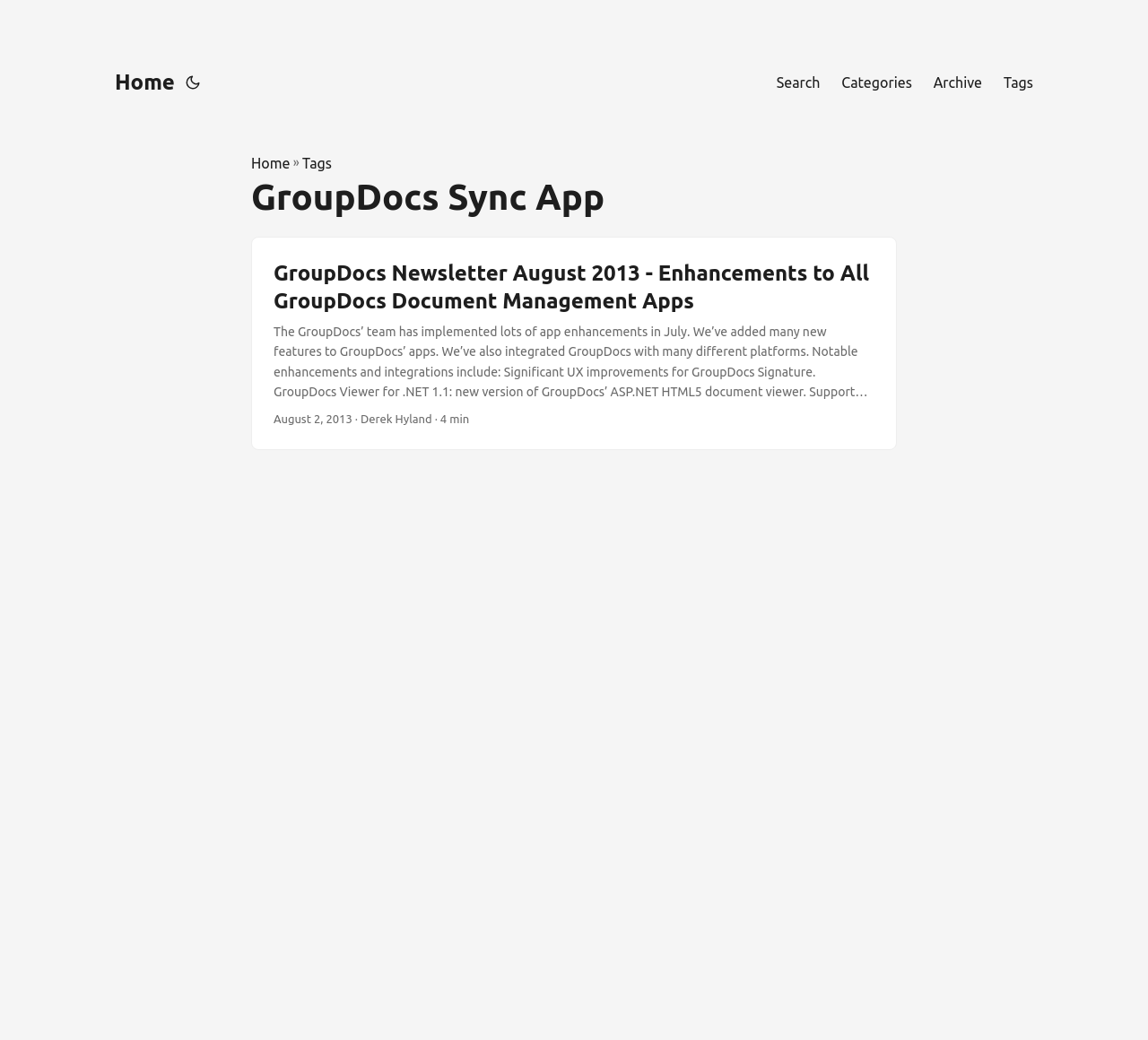Determine the coordinates of the bounding box for the clickable area needed to execute this instruction: "view categories".

[0.733, 0.053, 0.794, 0.105]